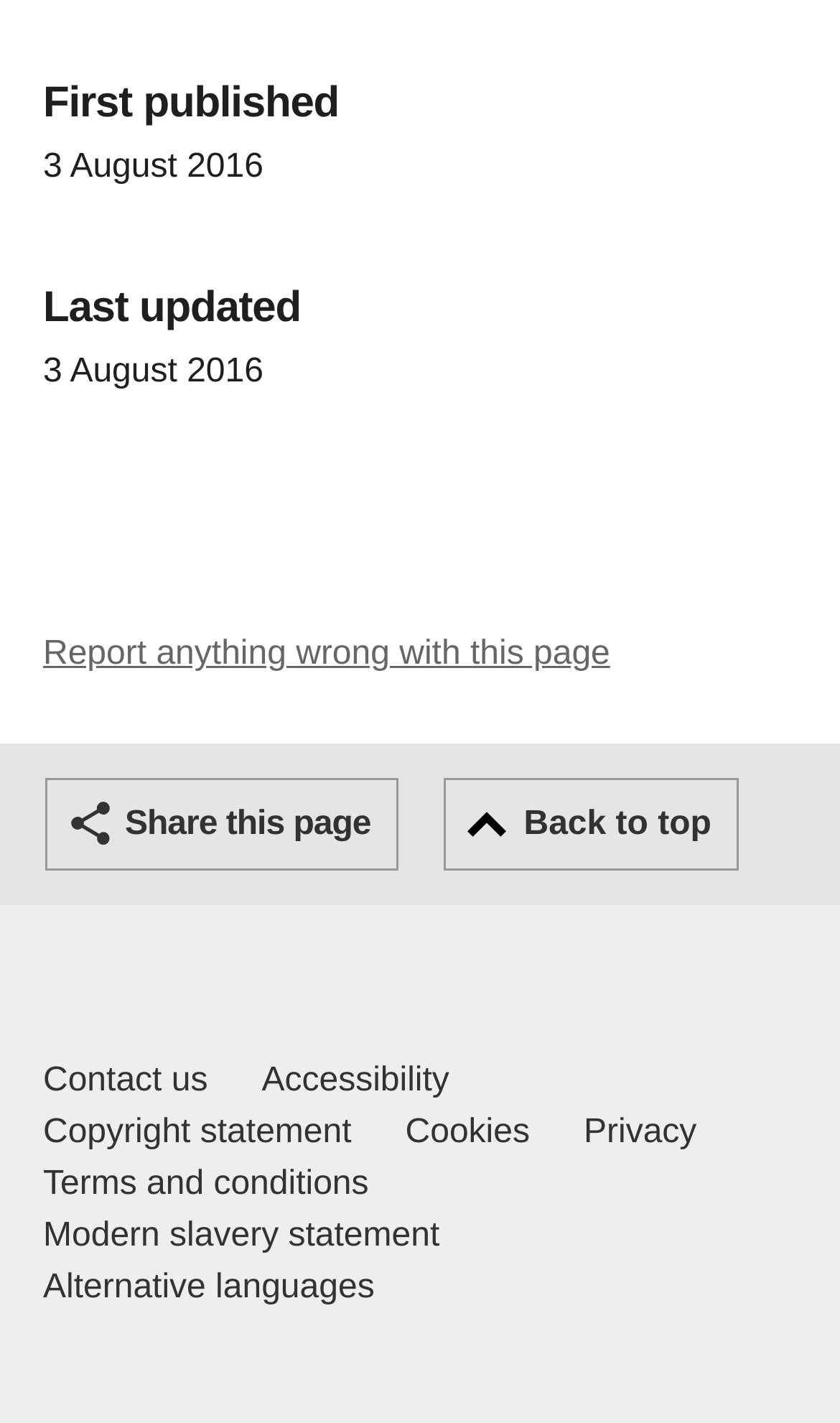Highlight the bounding box coordinates of the element you need to click to perform the following instruction: "Contact us Welsh Government and our main services."

[0.051, 0.742, 0.247, 0.778]